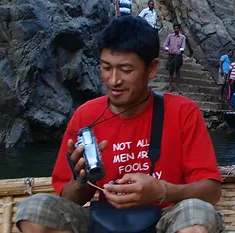Based on the image, please elaborate on the answer to the following question:
What is the natural feature visible in the background?

The backdrop of the image showcases a rocky landscape, which is a natural feature that surrounds the Shivanandi River Lodge, emphasizing the harmonious relationship between the environment and the people who inhabit it.